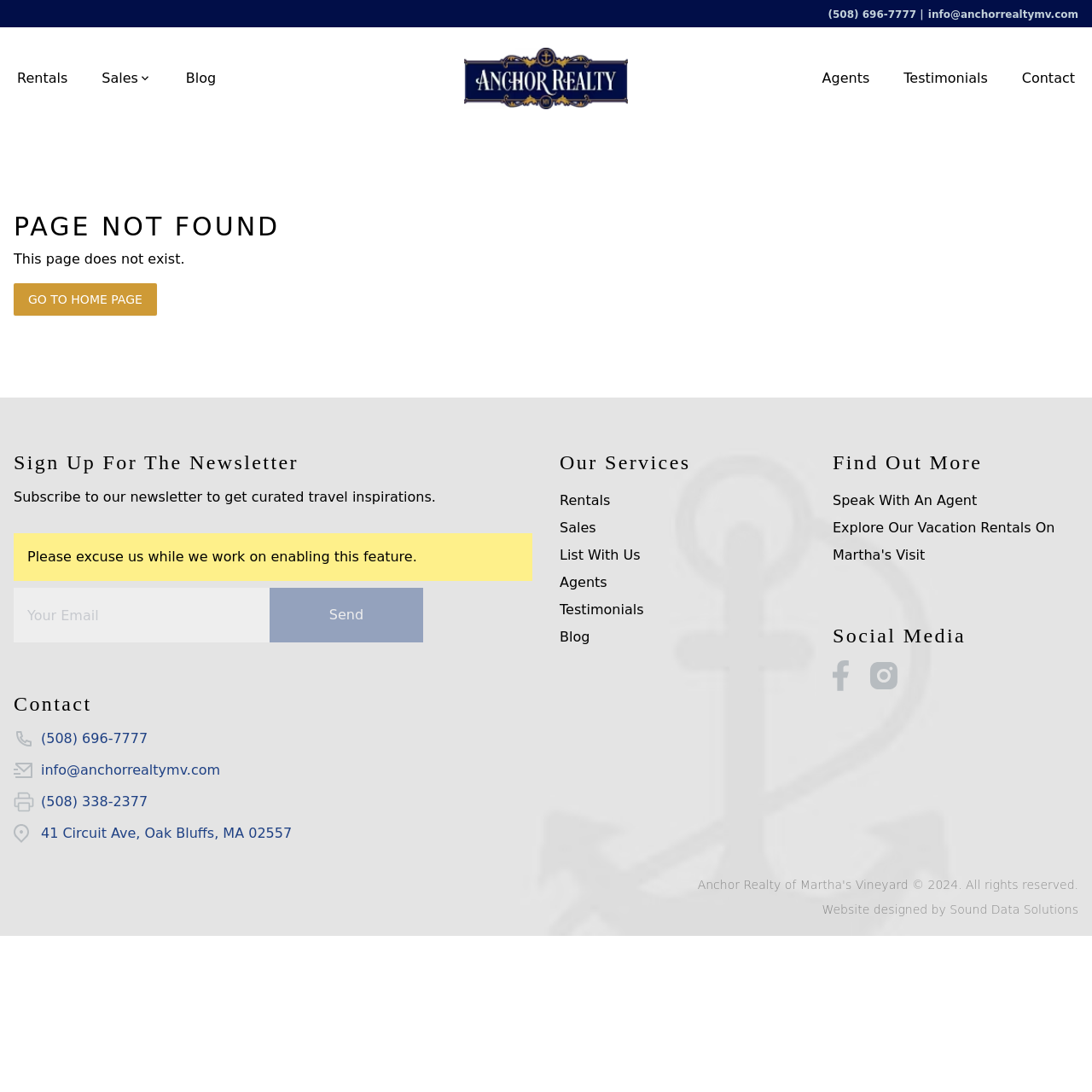Provide the bounding box coordinates of the HTML element described as: "Agents". The bounding box coordinates should be four float numbers between 0 and 1, i.e., [left, top, right, bottom].

[0.753, 0.062, 0.796, 0.081]